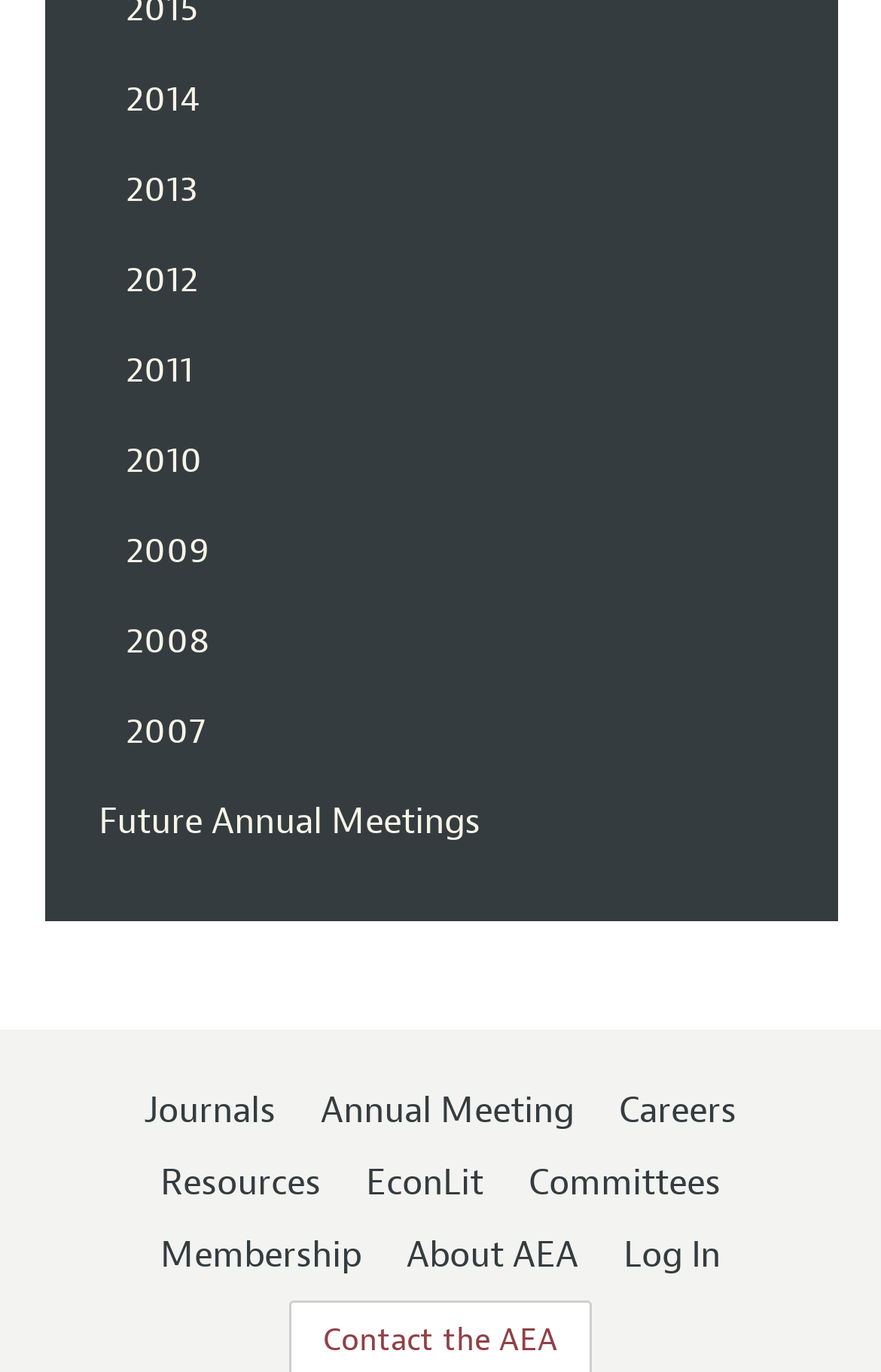Answer with a single word or phrase: 
How many annual meeting links are there?

8